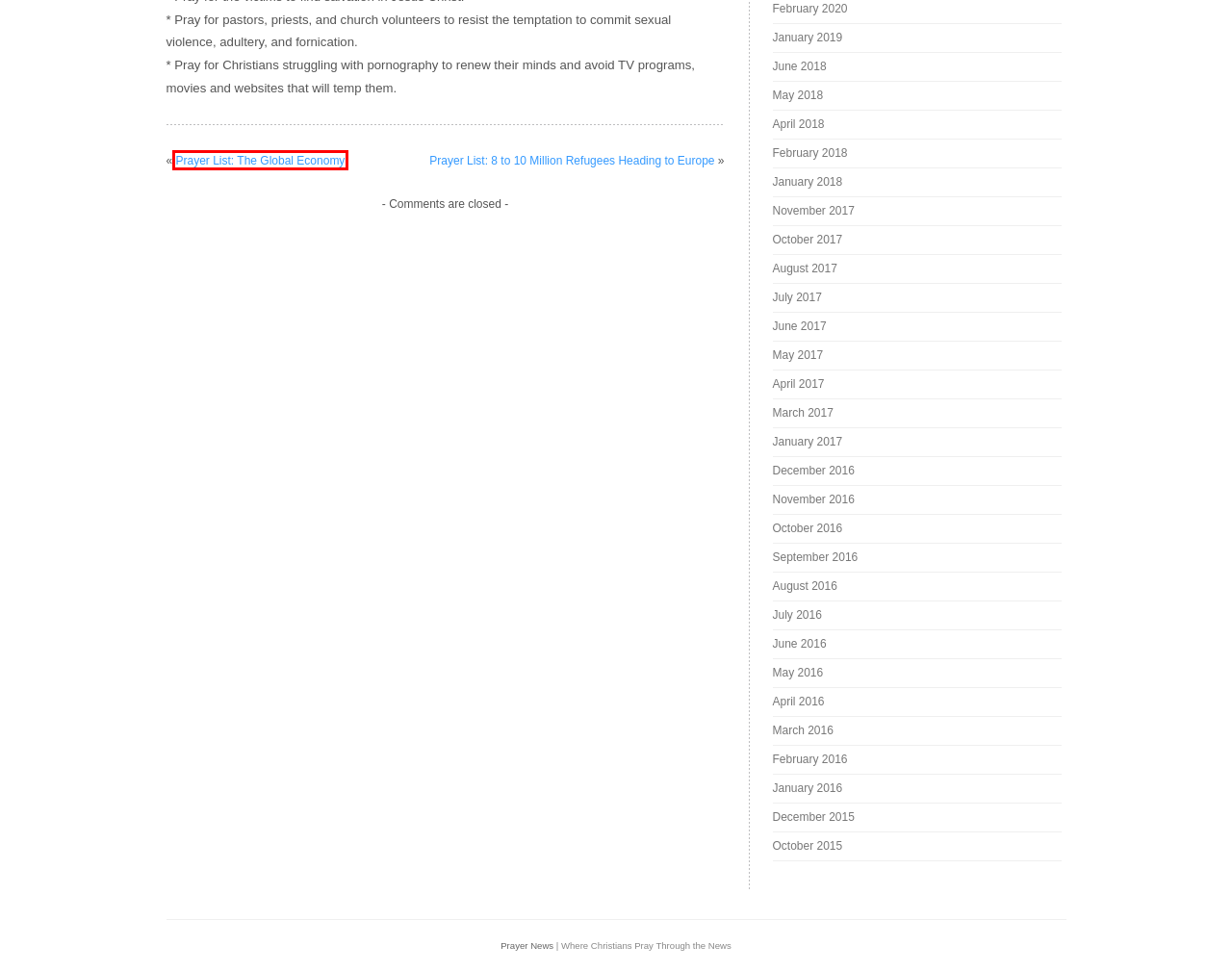You are given a screenshot of a webpage with a red rectangle bounding box around an element. Choose the best webpage description that matches the page after clicking the element in the bounding box. Here are the candidates:
A. March – 2017 – Prayer News
B. March – 2016 – Prayer News
C. May – 2016 – Prayer News
D. June – 2017 – Prayer News
E. January – 2016 – Prayer News
F. October – 2017 – Prayer News
G. Prayer List: The Global Economy – Prayer News
H. May – 2018 – Prayer News

G